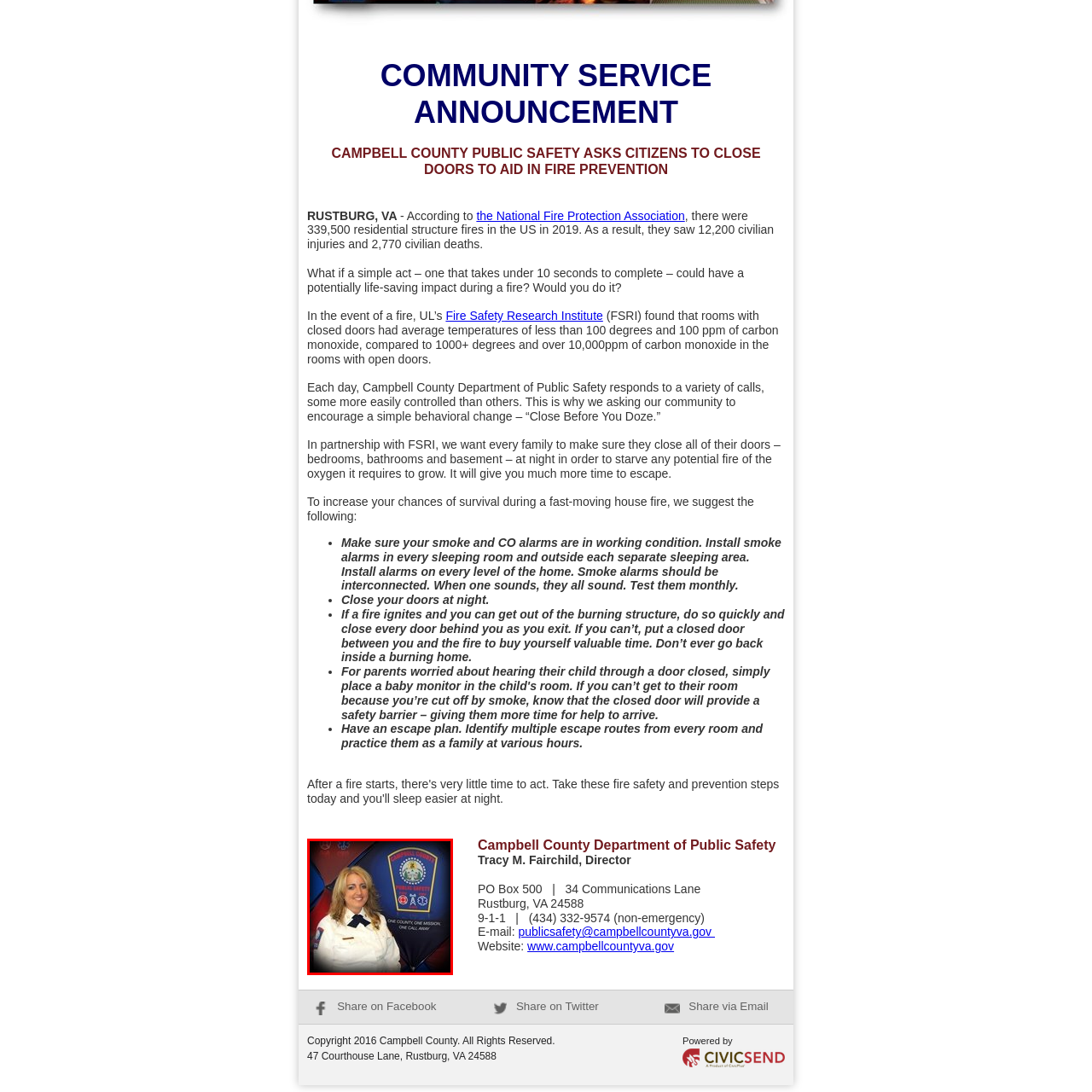What is the name of the county Tracy M. Fairchild serves?
Observe the image enclosed by the red boundary and respond with a one-word or short-phrase answer.

Campbell County